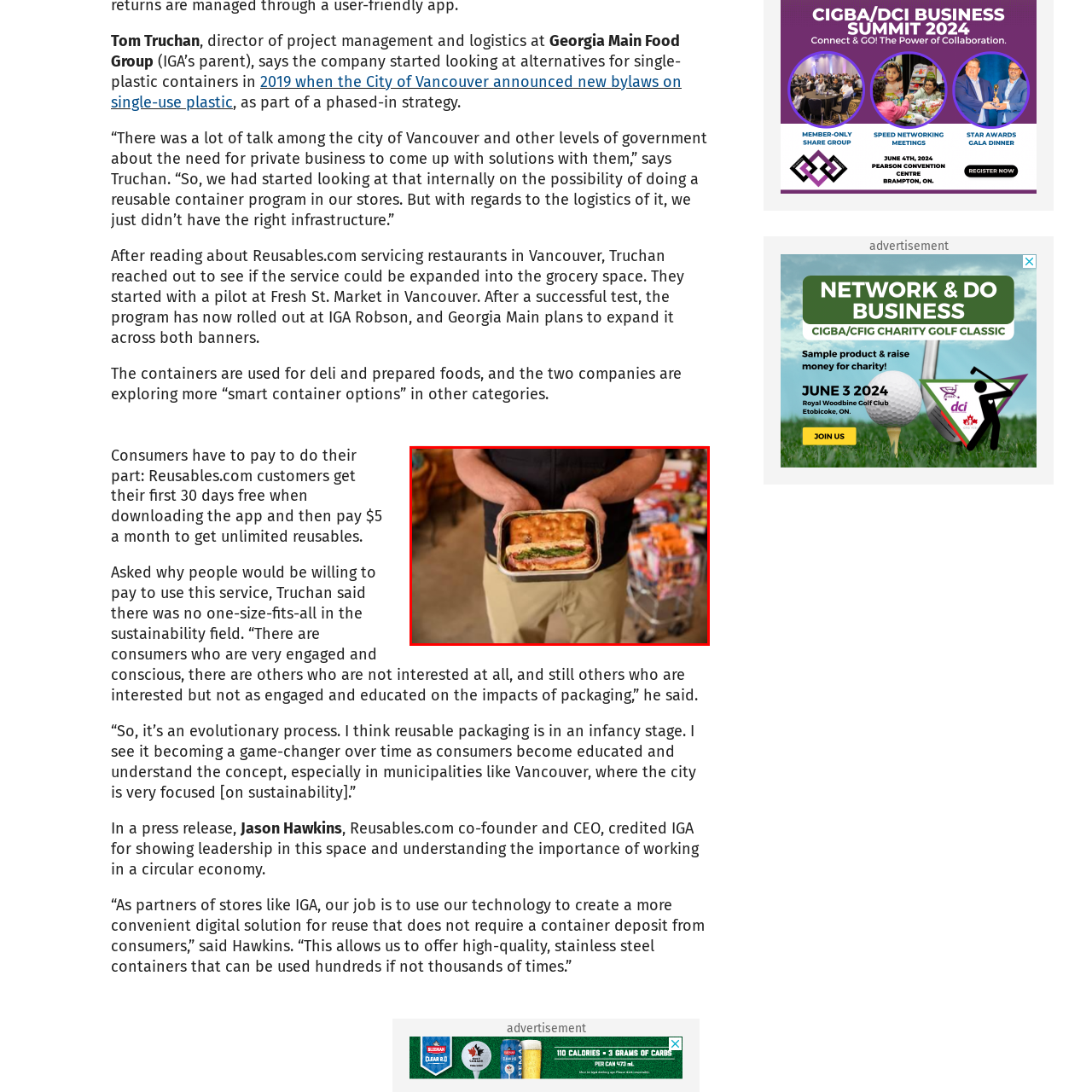What is the purpose of the reusable program?
Inspect the image area outlined by the red bounding box and deliver a detailed response to the question, based on the elements you observe.

The reusable program aims to reduce reliance on single-use plastics by providing convenient, reusable options for customers, particularly for deli and prepared foods, which is a part of a broader movement towards sustainability.